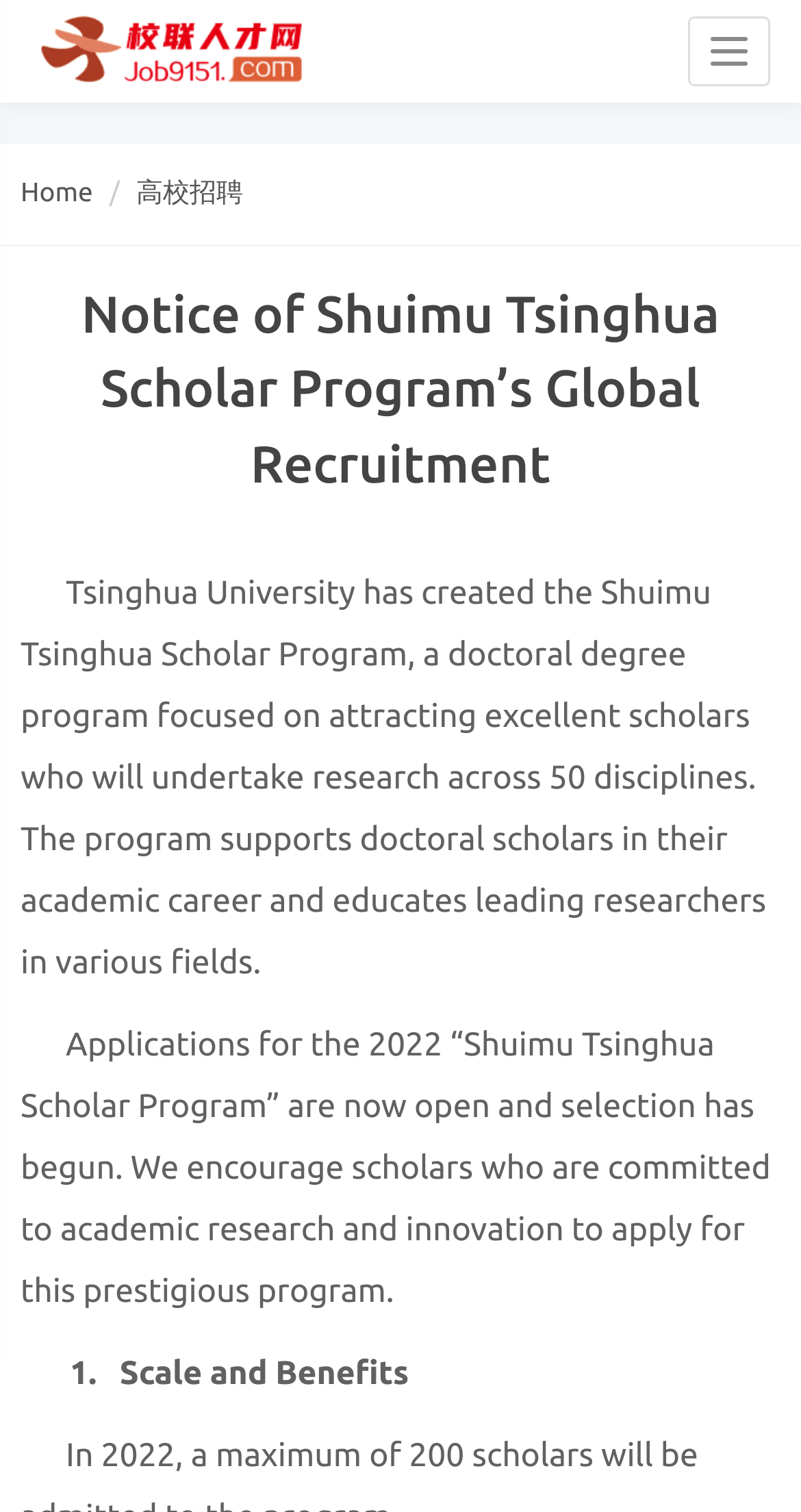What is the title of the section that starts with '1.'?
Based on the visual details in the image, please answer the question thoroughly.

I found the answer by reading the StaticText elements and finding the section that starts with '1.' and is followed by 'Scale and Benefits'.